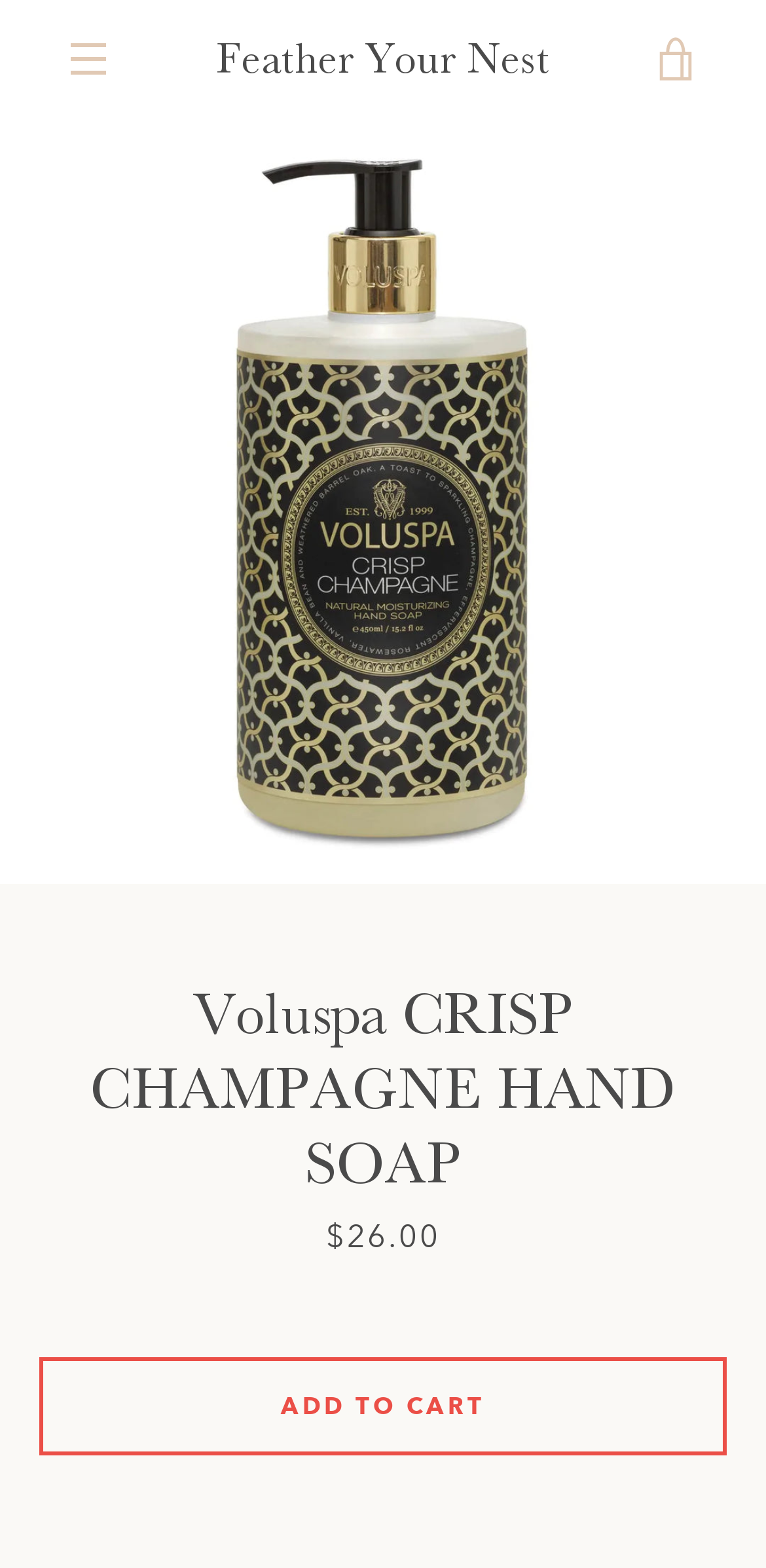Articulate a complete and detailed caption of the webpage elements.

This webpage is about Voluspa CRISP CHAMPAGNE HAND SOAP, with a prominent image of the product at the top, taking up most of the screen. The image is accompanied by a heading with the product name and a paragraph describing the product. Below the image, there is a section with the product price, $26.00, and an "Add to Cart" button.

At the top left of the page, there is a "MENU" button, and next to it, a link to "Feather Your Nest". On the top right, there is a "VIEW CART" link. 

In the middle of the page, there is a section with a heading "SIGN UP FOR UPDATES" and a text box to enter an email address, along with a "SUBSCRIBE" button. Below this section, there is a copyright notice and links to "Feather Your Nest" and "Powered by Shopify".

At the bottom of the page, there are several payment icons, including American Express, Apple Pay, Diners Club, Discover, Meta Pay, Google Pay, Mastercard, PayPal, Shop Pay, Venmo, and Visa.